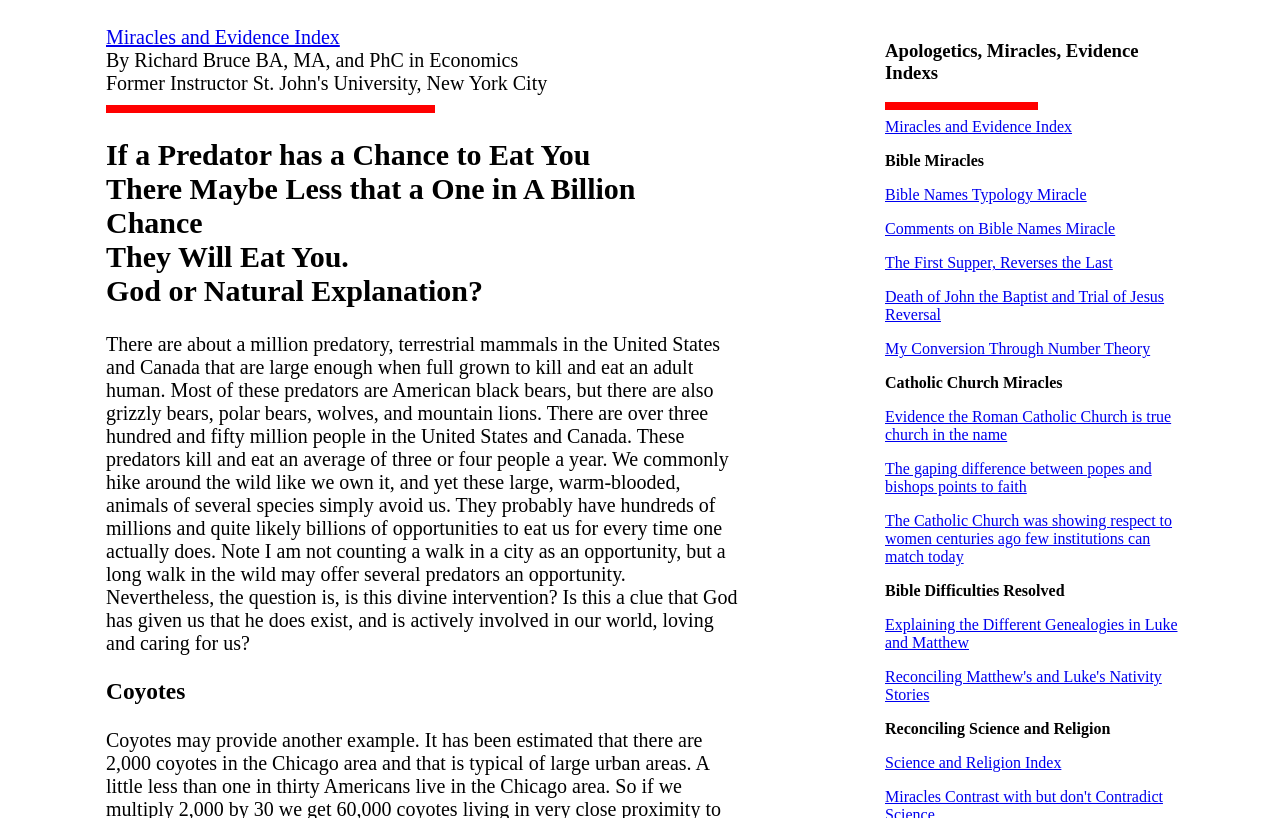Please analyze the image and provide a thorough answer to the question:
What is the author's highest academic degree?

The author's highest academic degree is PhC, which is mentioned in the StaticText element 'By Richard Bruce BA, MA, and PhC in Economics'.